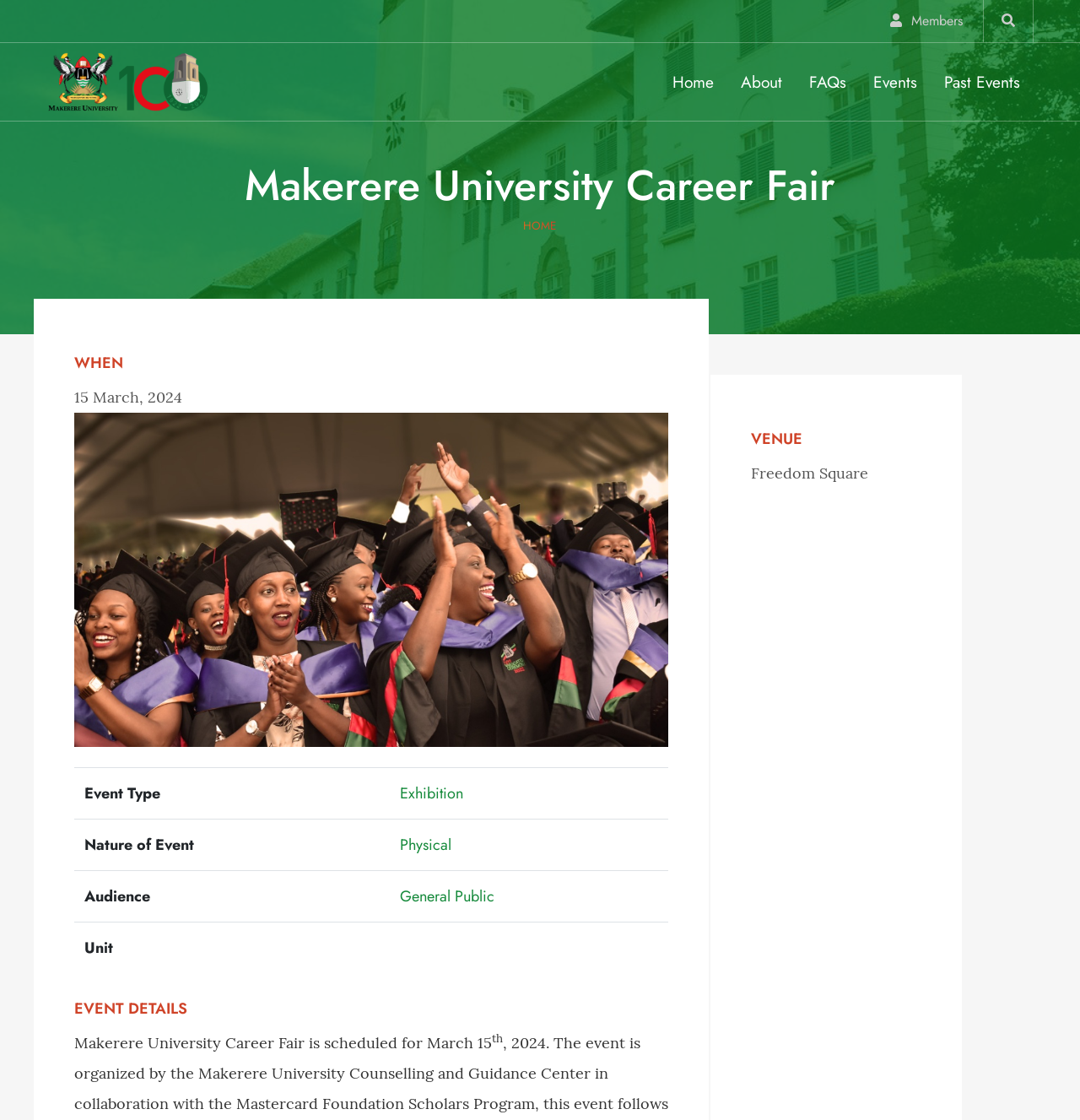What is the venue of the Makerere University Career Fair?
Look at the image and provide a short answer using one word or a phrase.

Freedom Square